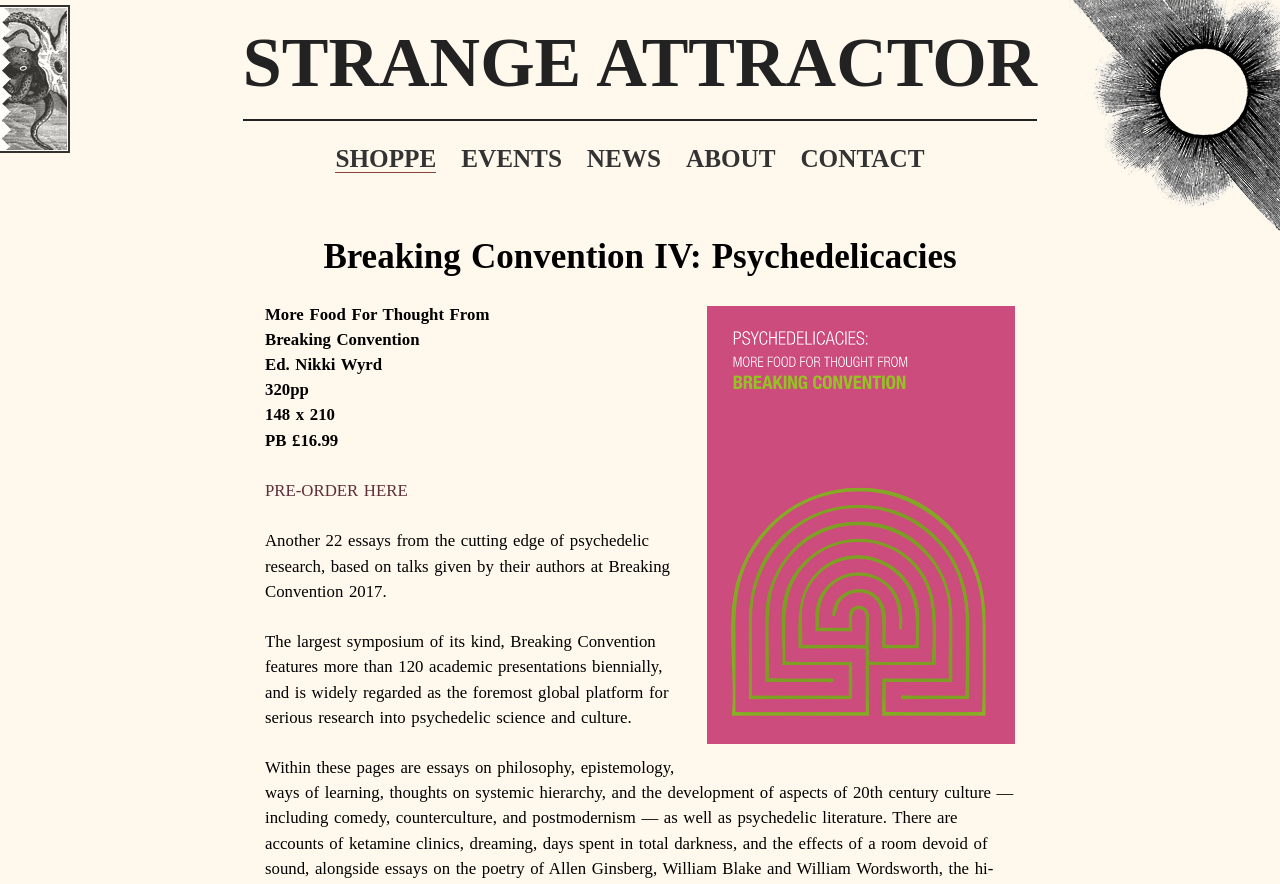Determine and generate the text content of the webpage's headline.

Breaking Convention IV: Psychedelicacies